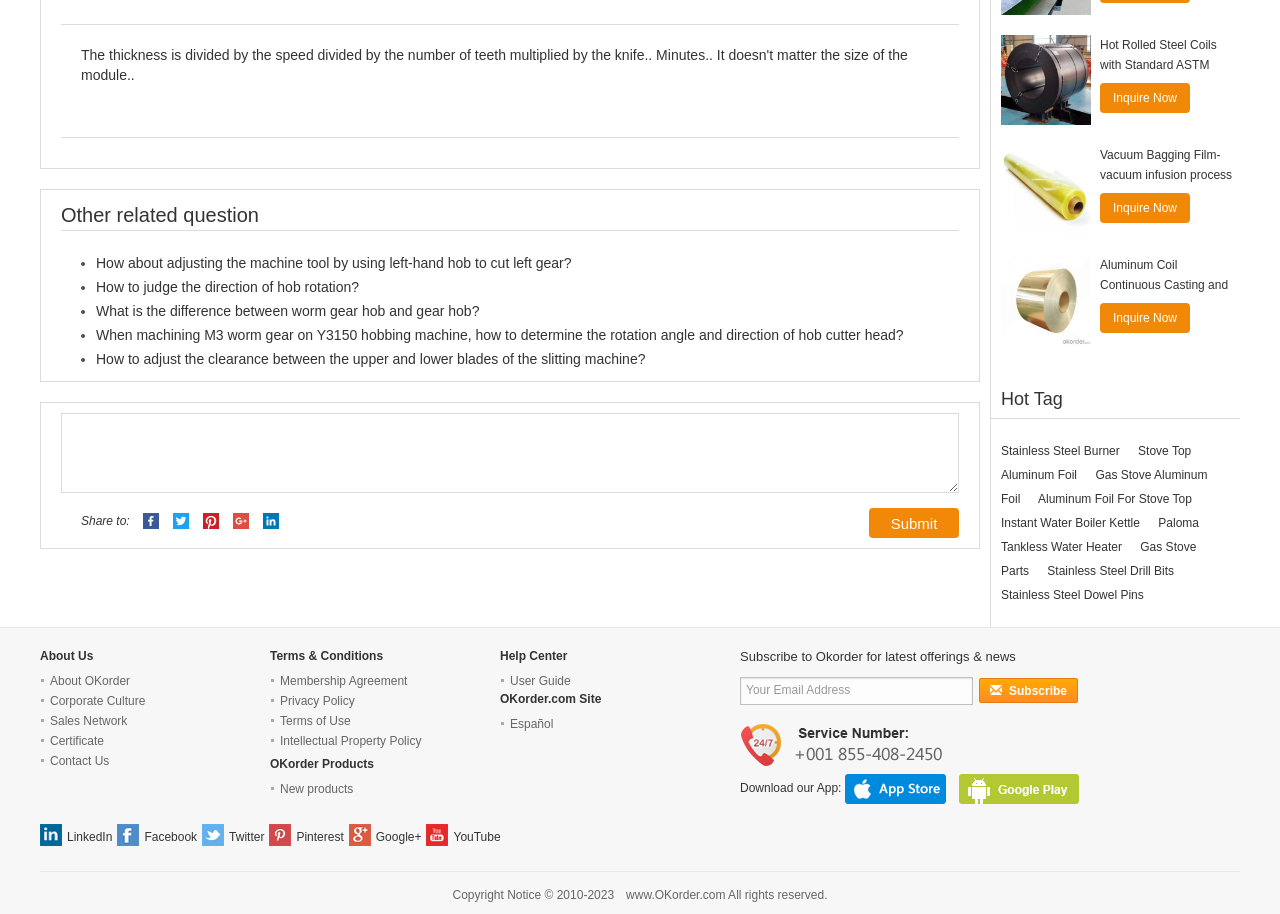Find and provide the bounding box coordinates for the UI element described here: "Instant Water Boiler Kettle". The coordinates should be given as four float numbers between 0 and 1: [left, top, right, bottom].

[0.782, 0.565, 0.891, 0.58]